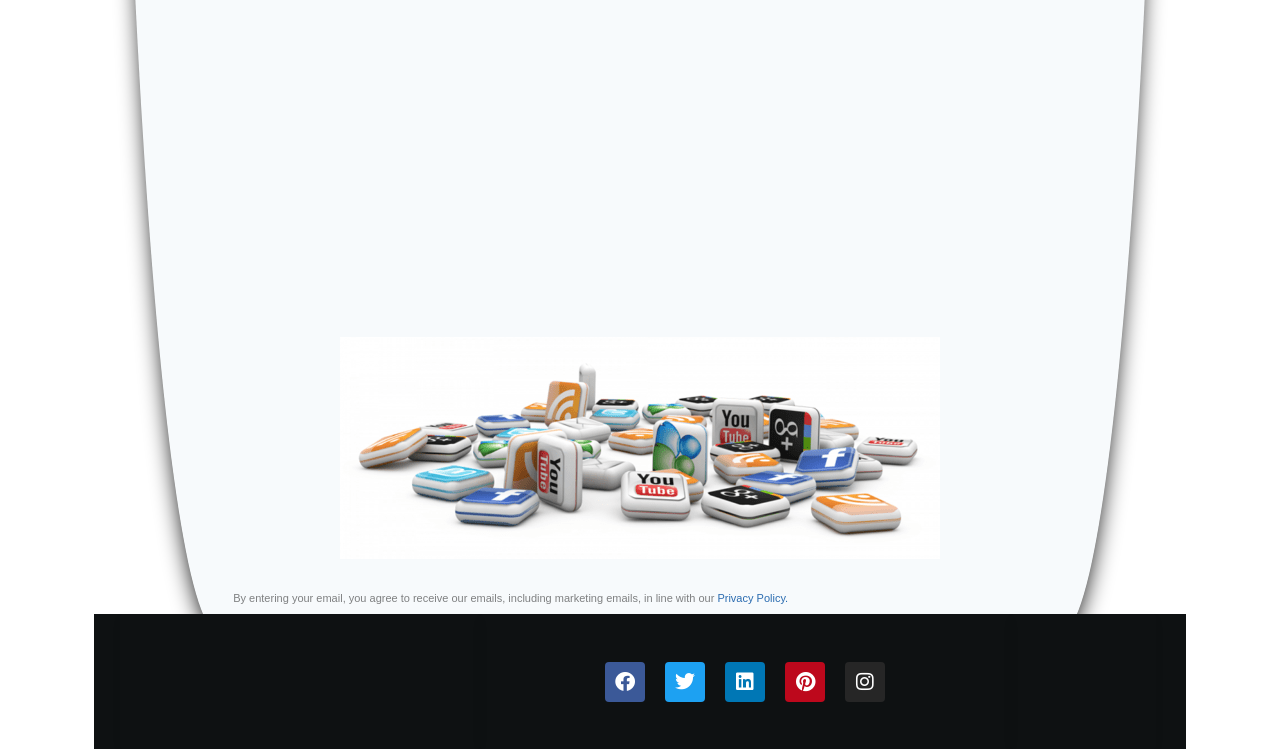What is the image above the email input field?
Please elaborate on the answer to the question with detailed information.

The image above the email input field is related to social media list building success. It is likely a promotional image or a logo that represents the website's service or product.